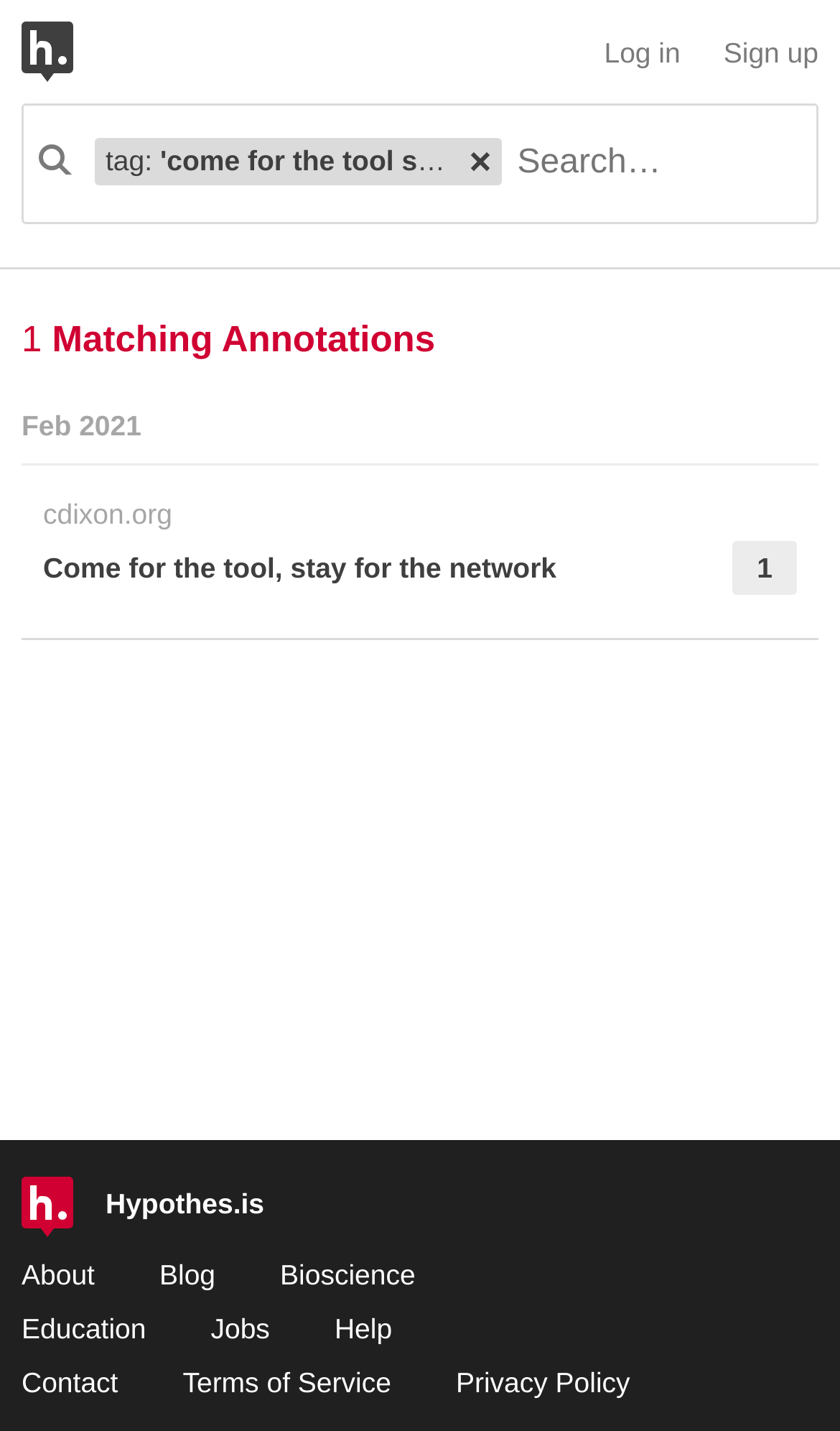Refer to the image and offer a detailed explanation in response to the question: What type of content is displayed in the main section?

The main section of the webpage has a list of items with dates, such as 'Feb 2021', and links with descriptions, such as 'Come for the tool, stay for the network'. This suggests that the main section is displaying a list of annotations, which are likely related to the Hypothesis platform.